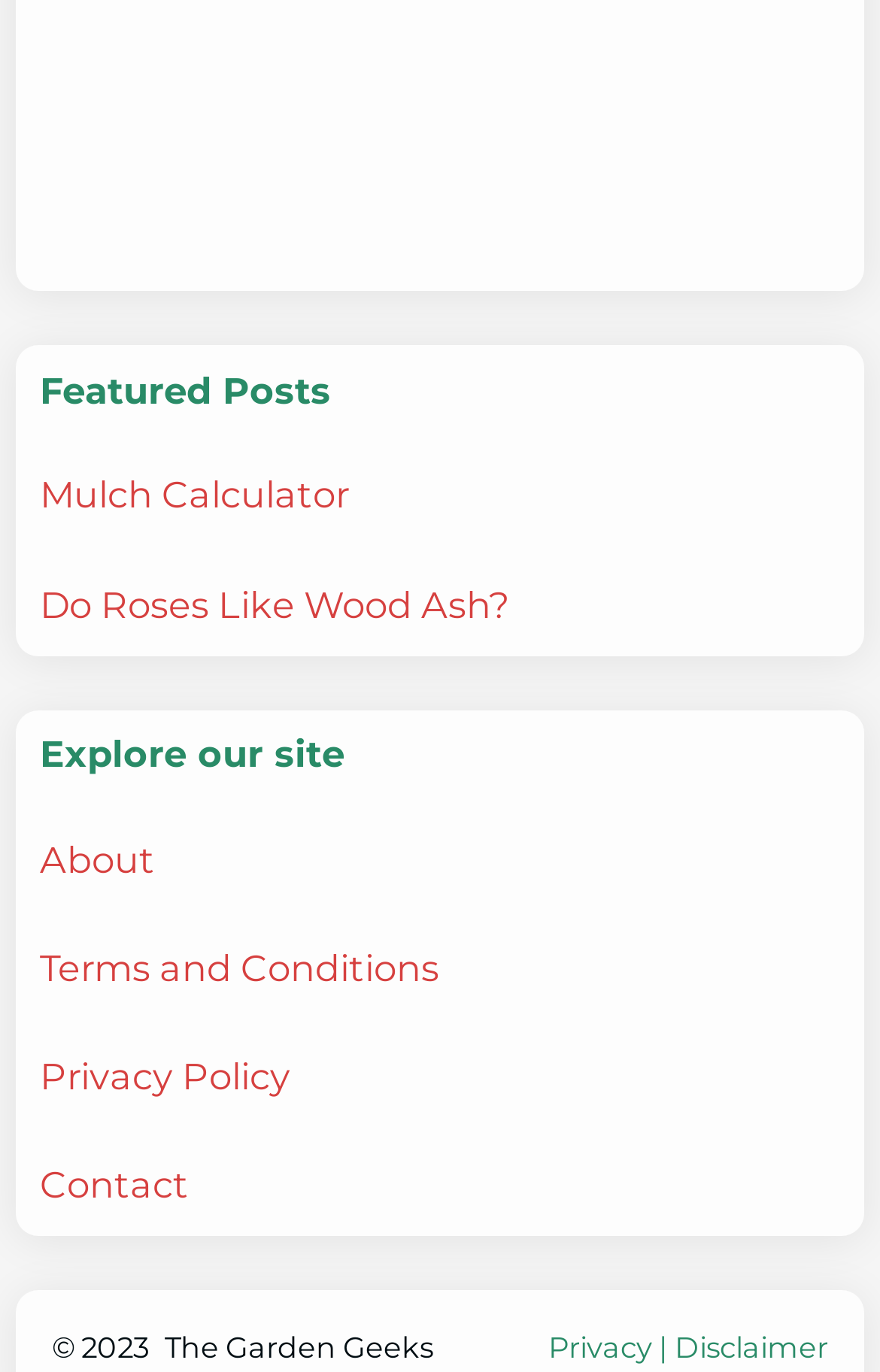What is the copyright year?
Answer the question with a thorough and detailed explanation.

The copyright year can be found at the bottom of the webpage, where it says '© 2023'. This is a static text element.